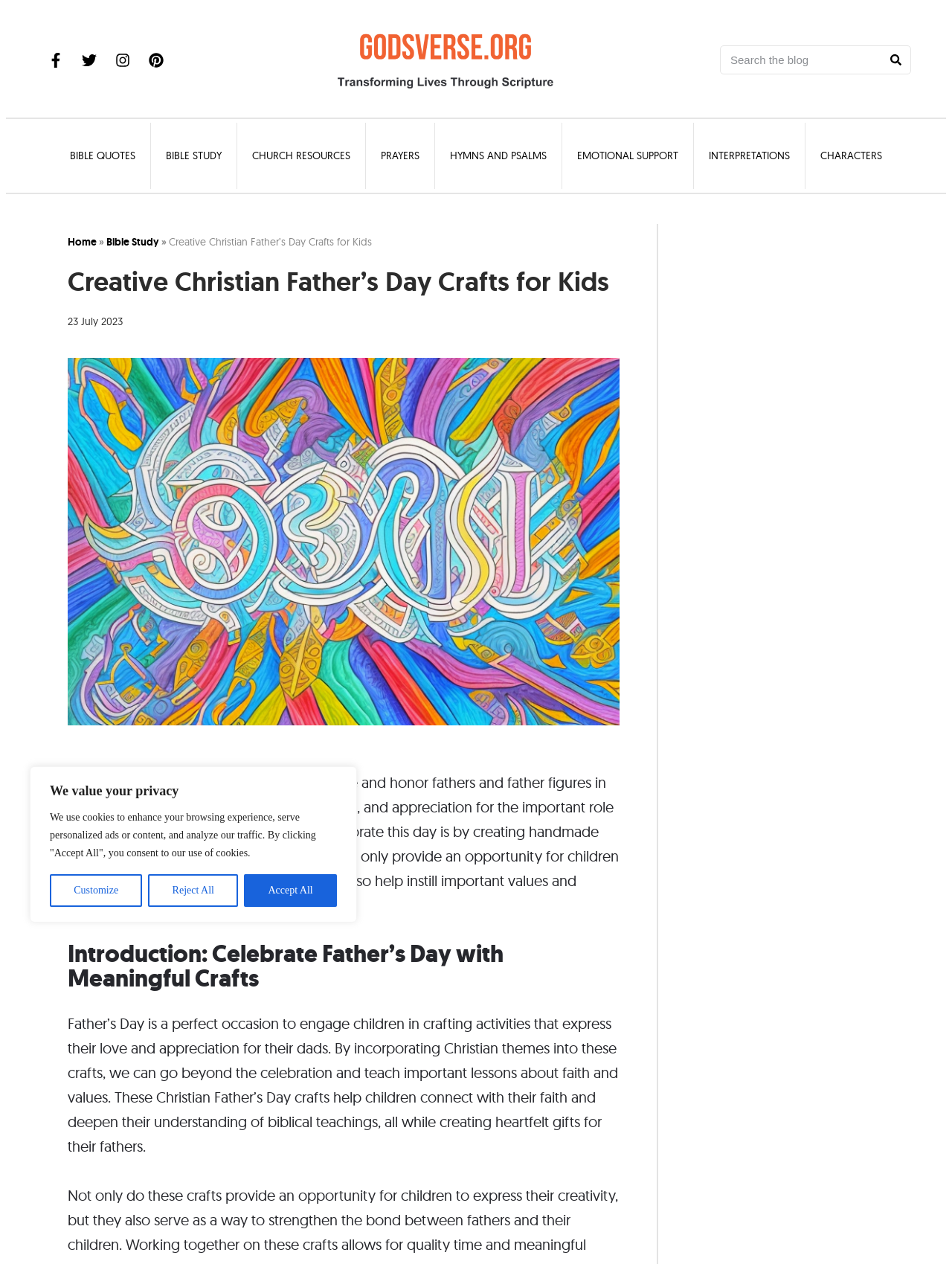What is the occasion celebrated in this webpage?
Please give a well-detailed answer to the question.

Based on the webpage content, it is clear that the webpage is about celebrating Father's Day, as it mentions 'Creative Christian Father's Day Crafts for Kids' and provides information about crafts and activities related to Father's Day.